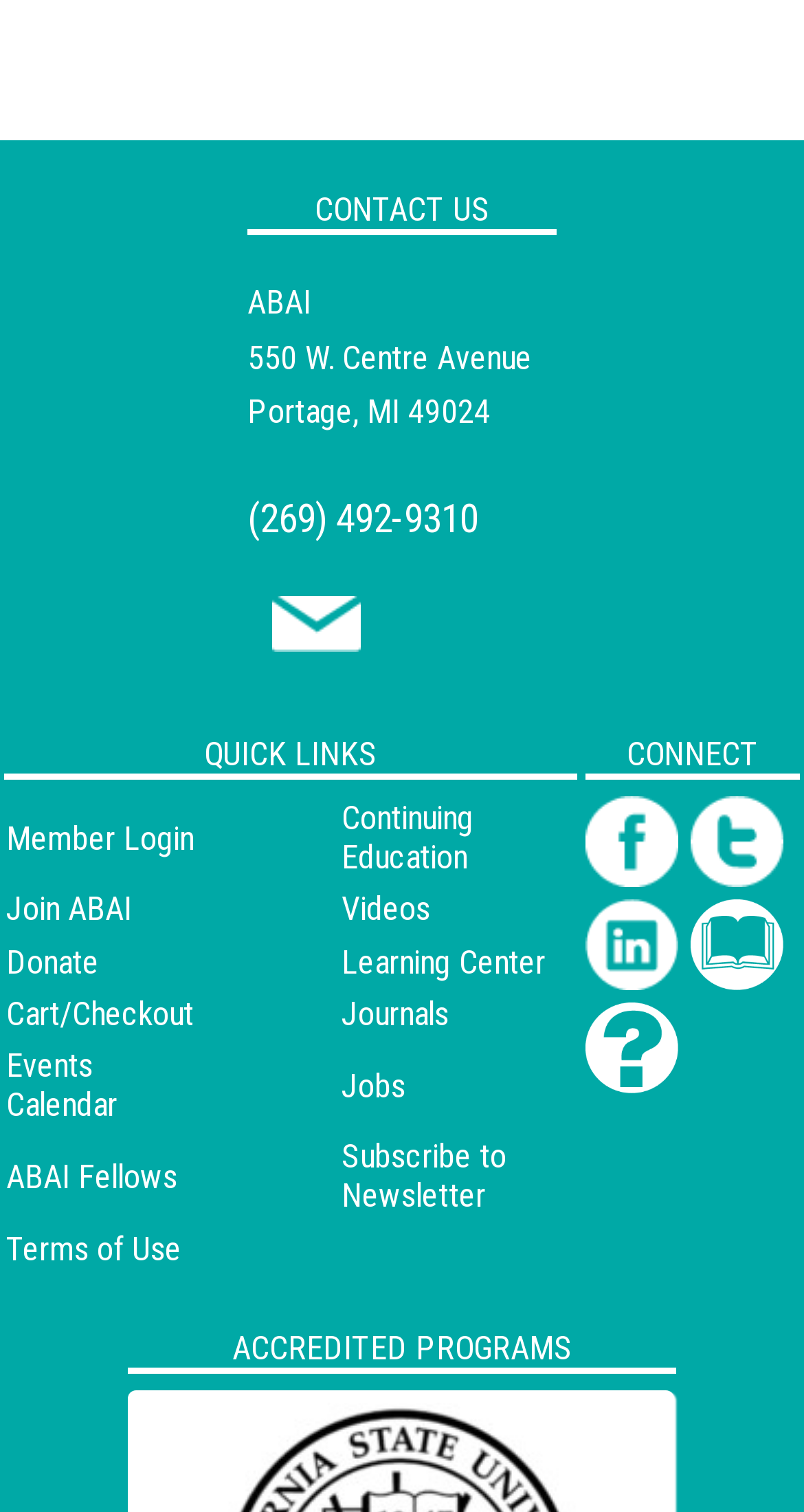Predict the bounding box coordinates of the area that should be clicked to accomplish the following instruction: "Click the 'Member Login' link". The bounding box coordinates should consist of four float numbers between 0 and 1, i.e., [left, top, right, bottom].

[0.008, 0.541, 0.241, 0.567]